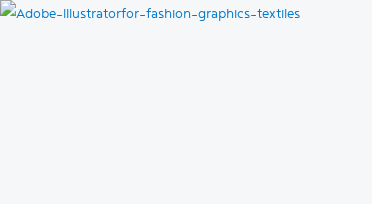What is the primary software mentioned?
From the screenshot, supply a one-word or short-phrase answer.

Adobe Illustrator